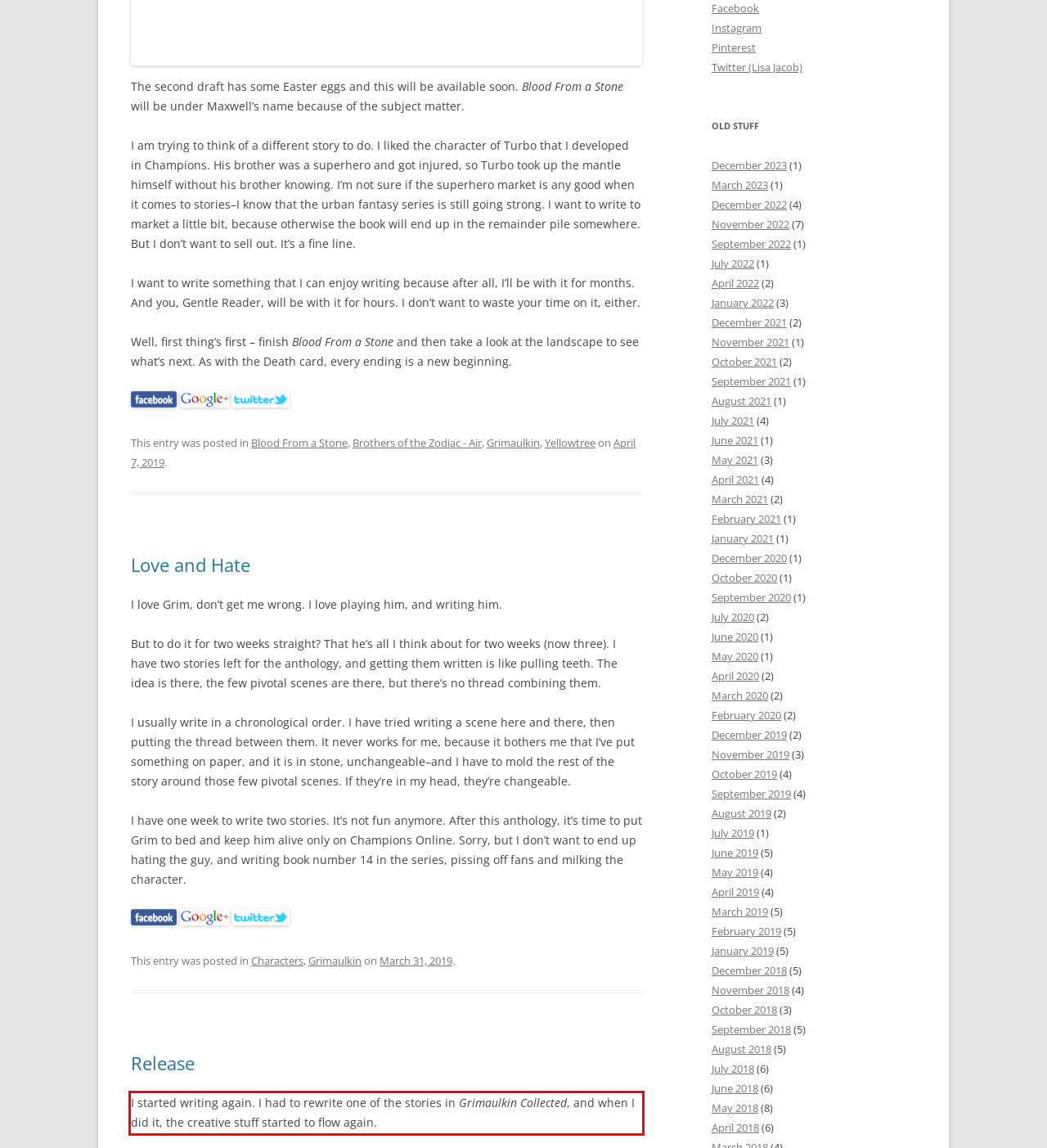Please recognize and transcribe the text located inside the red bounding box in the webpage image.

I started writing again. I had to rewrite one of the stories in Grimaulkin Collected, and when I did it, the creative stuff started to flow again.